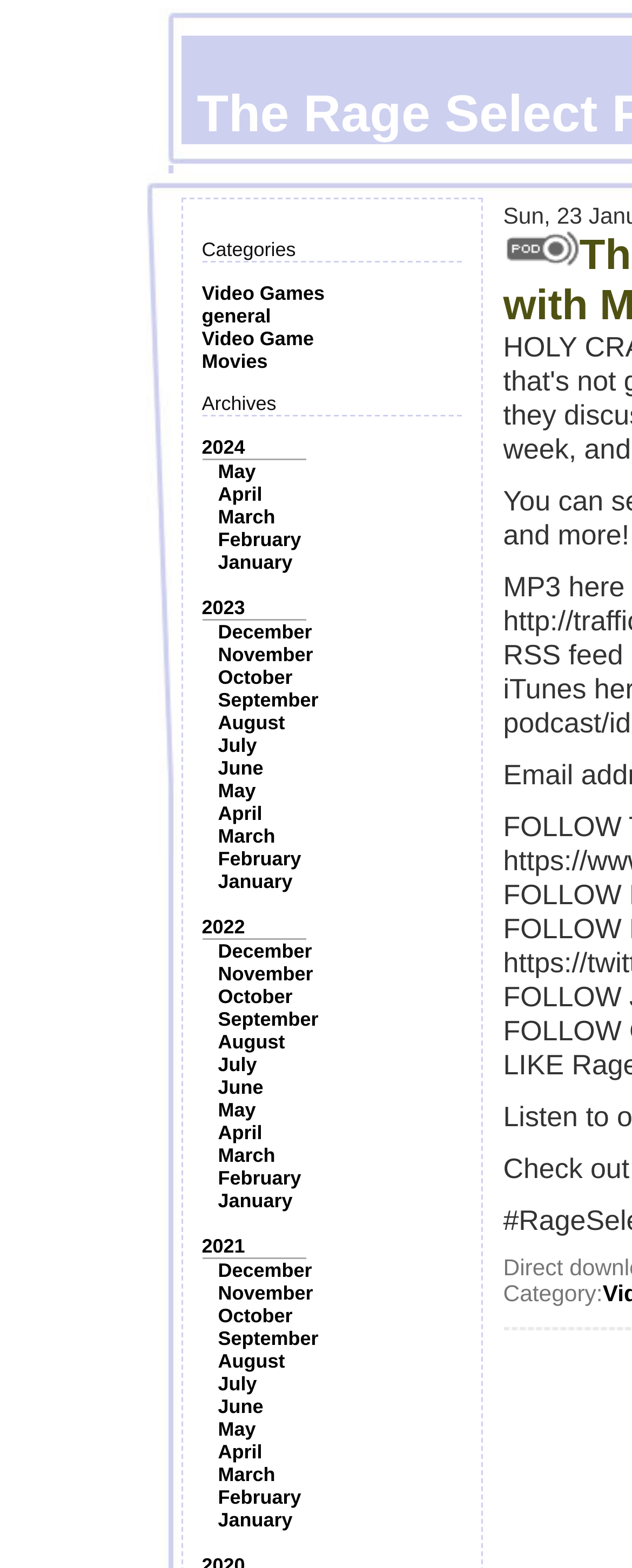Please locate the bounding box coordinates of the region I need to click to follow this instruction: "View the image".

[0.796, 0.147, 0.917, 0.169]